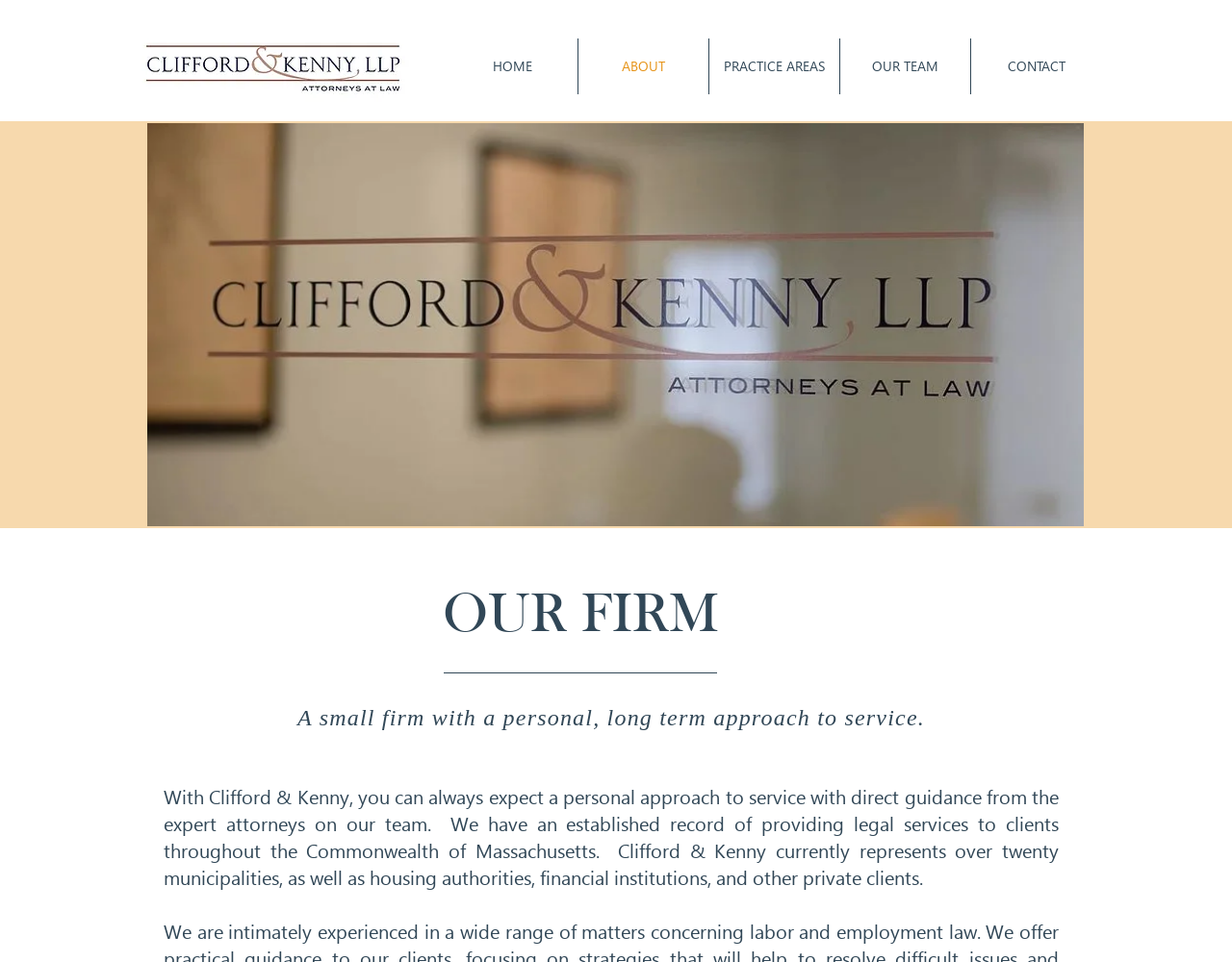Provide a short answer using a single word or phrase for the following question: 
What is the name of the law firm?

Clifford & Kenny